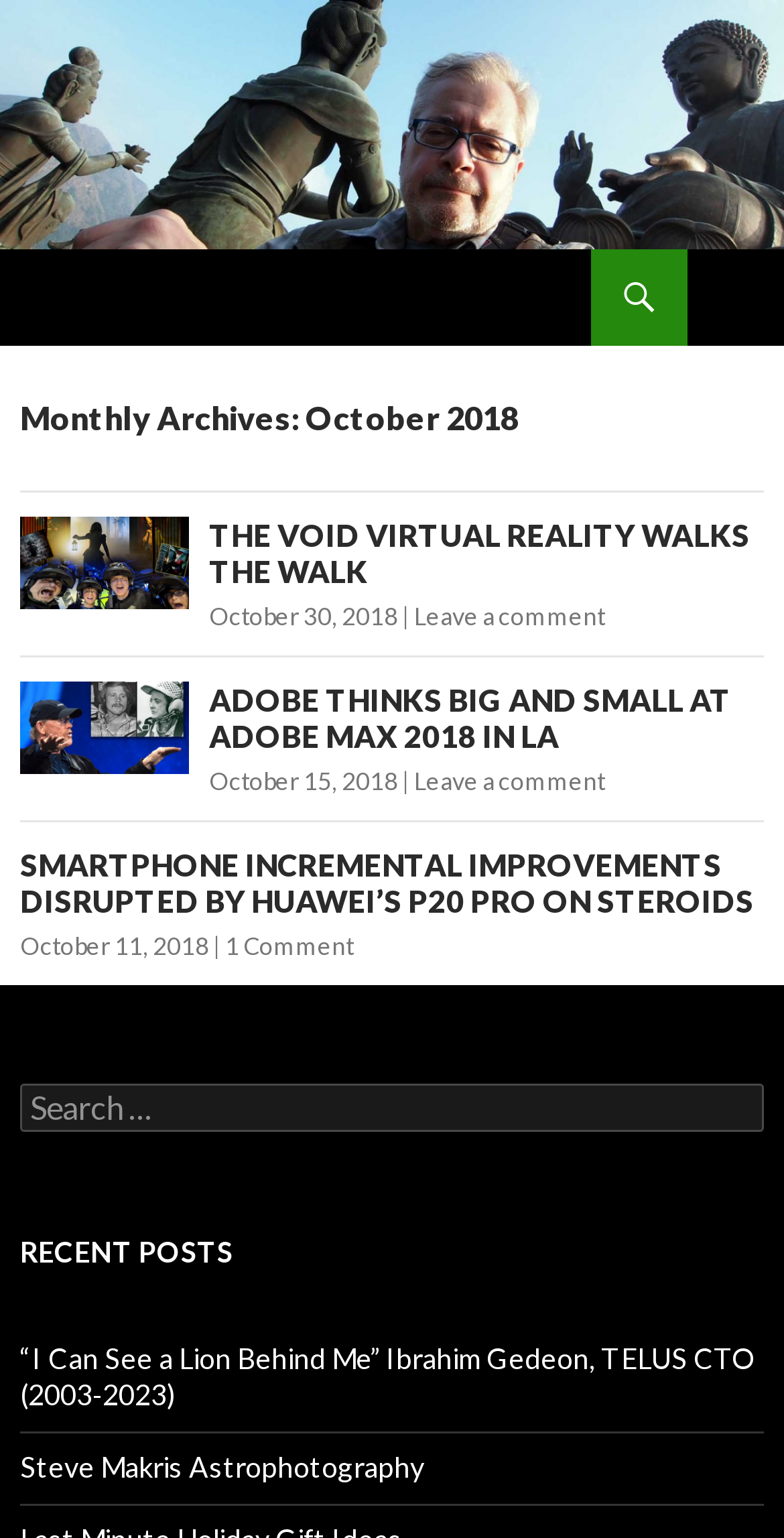Extract the bounding box coordinates of the UI element described: "Tech Untangled". Provide the coordinates in the format [left, top, right, bottom] with values ranging from 0 to 1.

[0.026, 0.161, 0.359, 0.224]